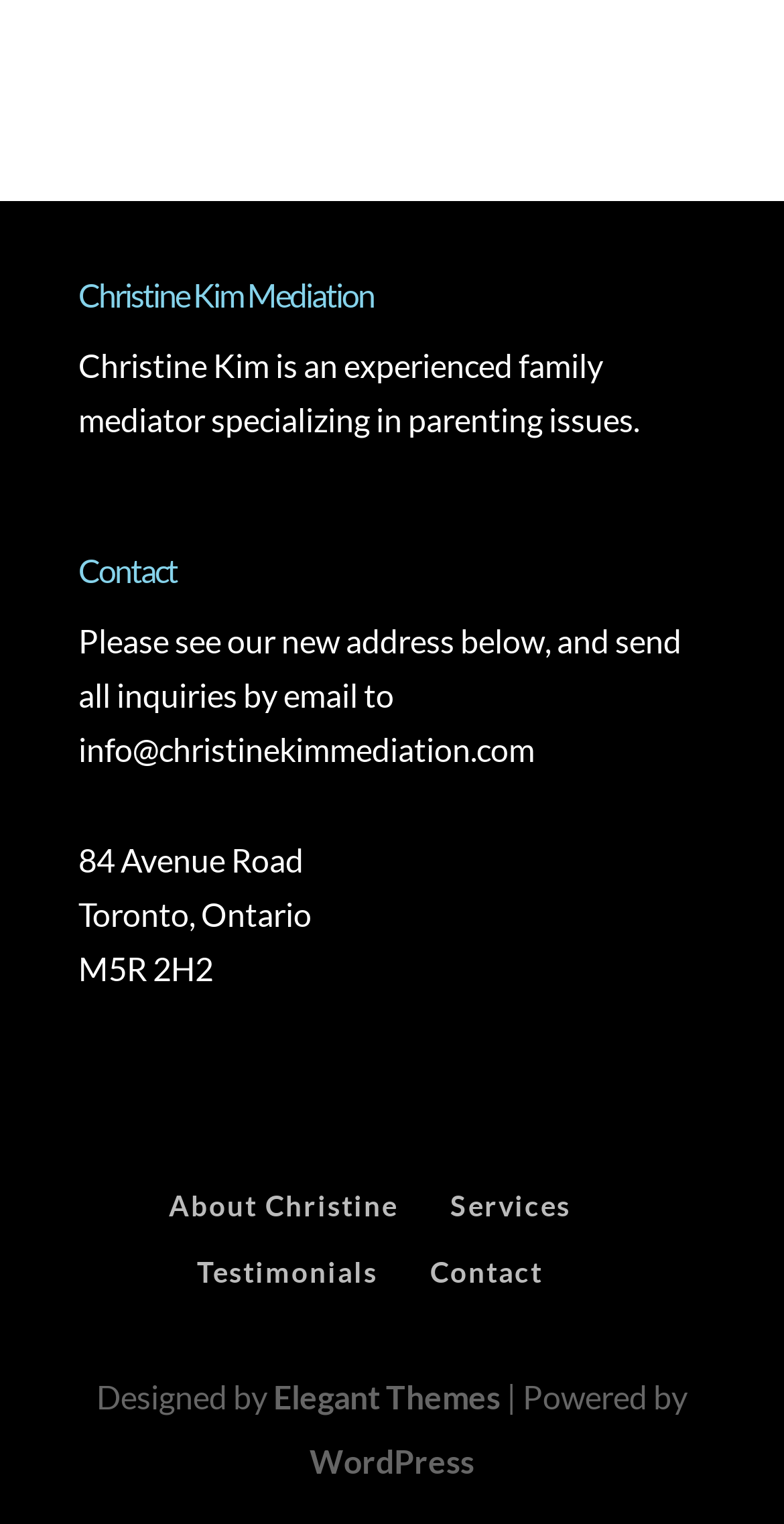Using the webpage screenshot, locate the HTML element that fits the following description and provide its bounding box: "Services".

[0.574, 0.78, 0.728, 0.803]